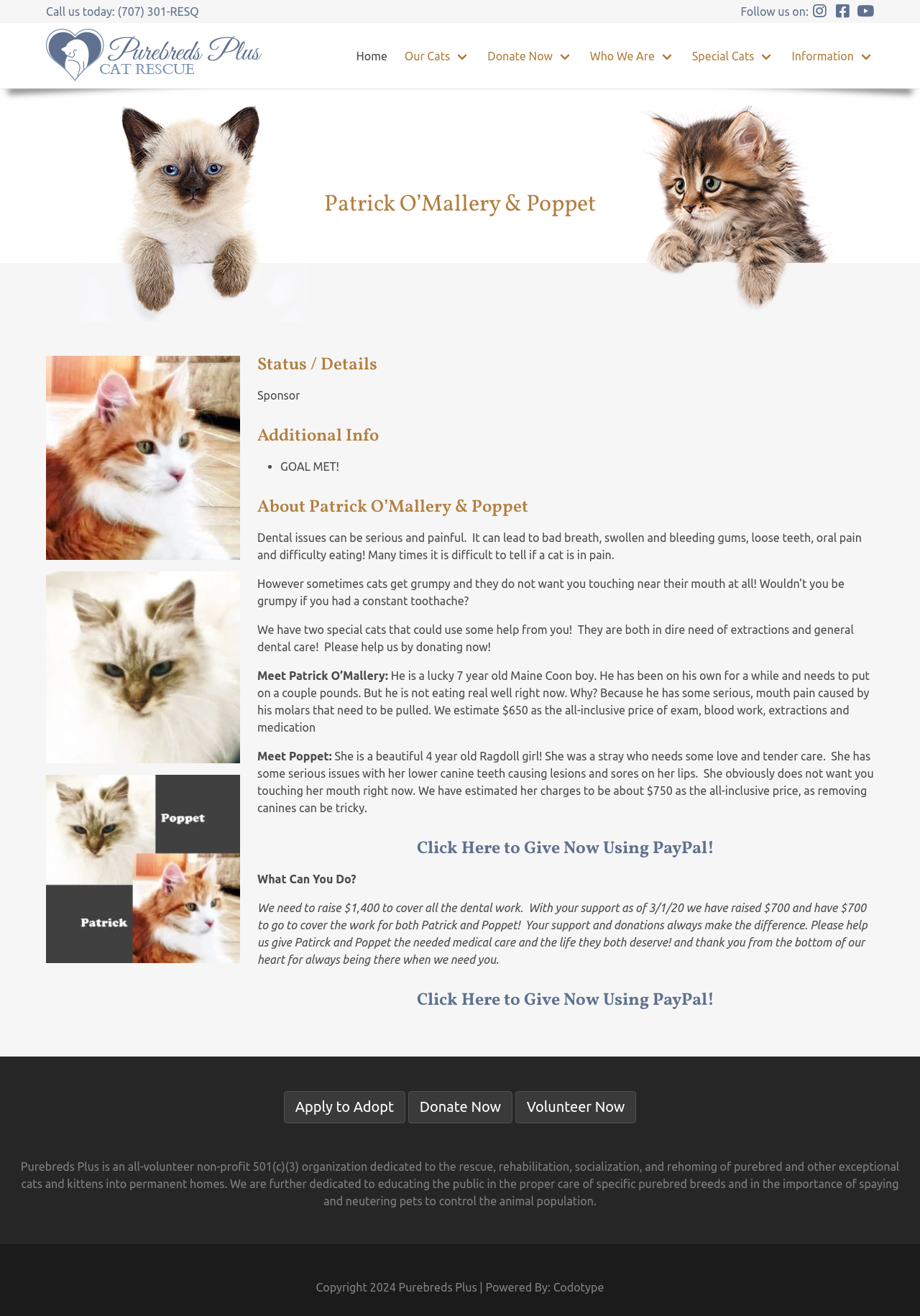Explain in detail what is displayed on the webpage.

The webpage is about Purebreds Plus, a non-profit organization dedicated to rescuing and rehoming purebred and exceptional cats and kittens. At the top of the page, there is a navigation menu with links to "Home", "Our Cats", "Donate Now", "Who We Are", "Special Cats", and "Information". Below the navigation menu, there is a heading that reads "Patrick O'Mallery & Poppet" and three images of the two cats.

The main content of the page is an article about Patrick O'Mallery and Poppet, two special cats that need dental care. The article is divided into sections, including "Status / Details", "Additional Info", and "About Patrick O'Mallery & Poppet". The sections provide information about the cats' dental issues, their personalities, and the estimated cost of their dental care.

There are several calls to action on the page, including "Donate Now" and "Click Here to Give Now Using PayPal!" buttons. The page also includes a section that explains the organization's mission and a copyright notice at the bottom.

On the right side of the page, there are social media links and a "Call us today" phone number. At the bottom of the page, there are links to "Apply to Adopt", "Donate Now", and "Volunteer Now".